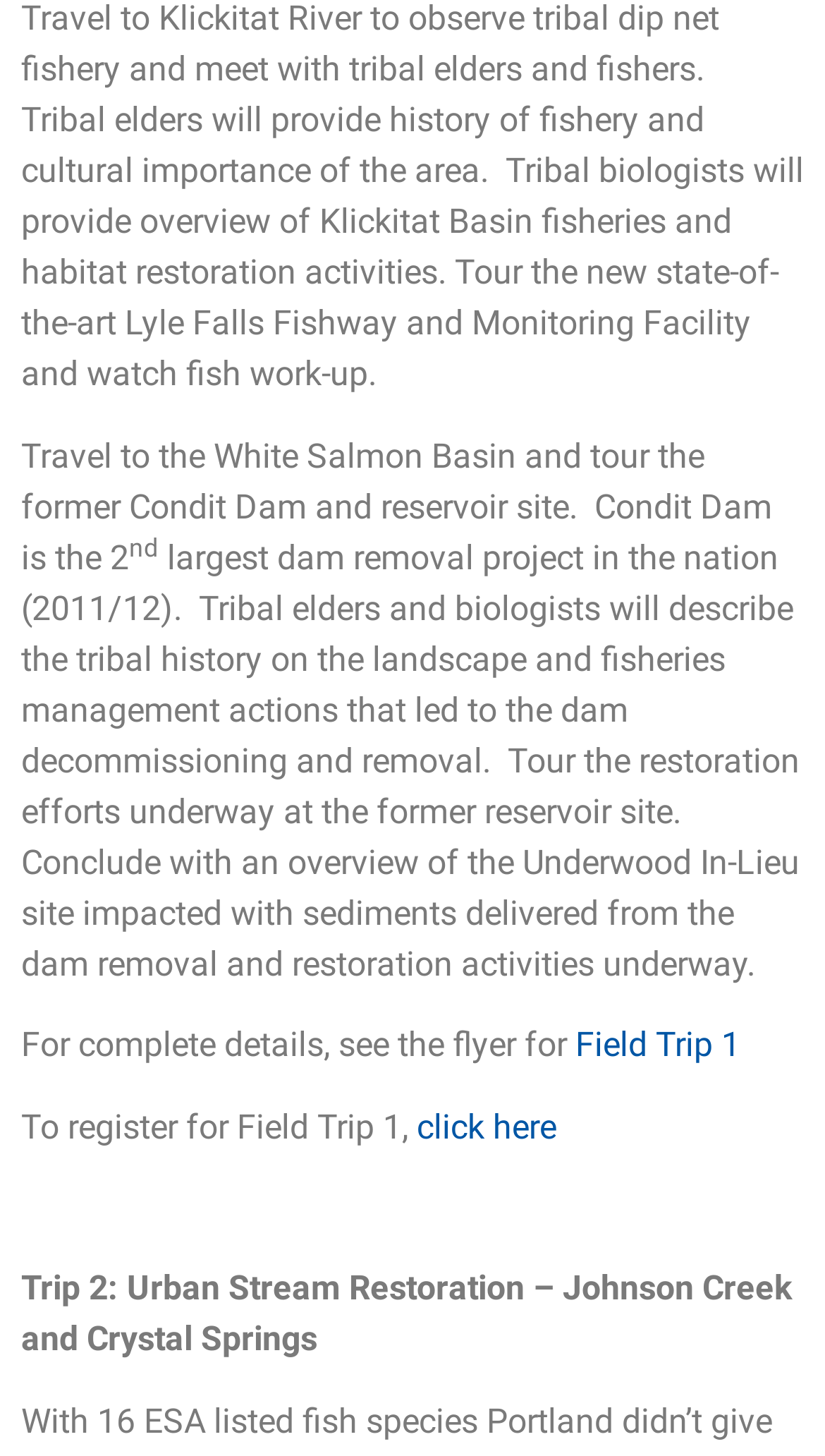What is the location of Trip 2?
Using the picture, provide a one-word or short phrase answer.

Johnson Creek and Crystal Springs